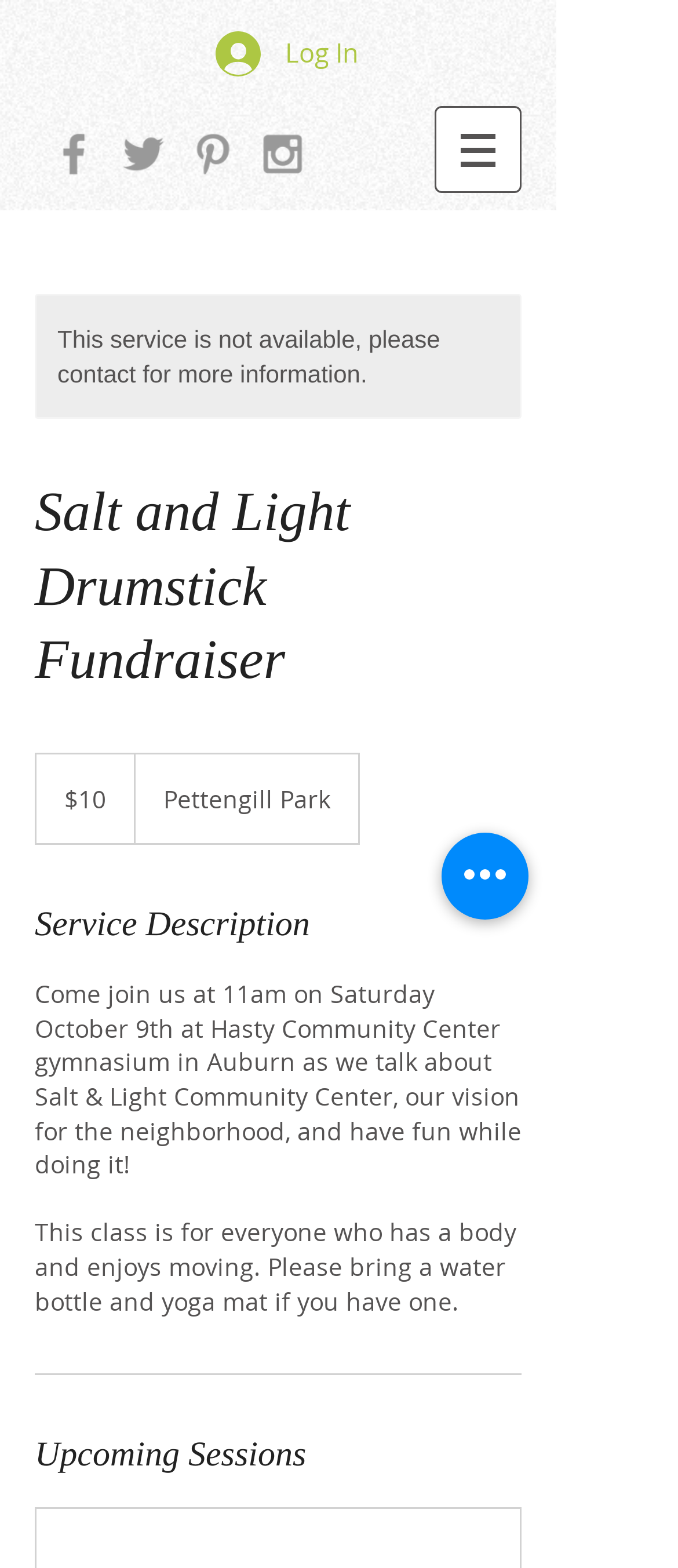What is the event about?
Based on the image, answer the question with a single word or brief phrase.

Salt & Light Community Center